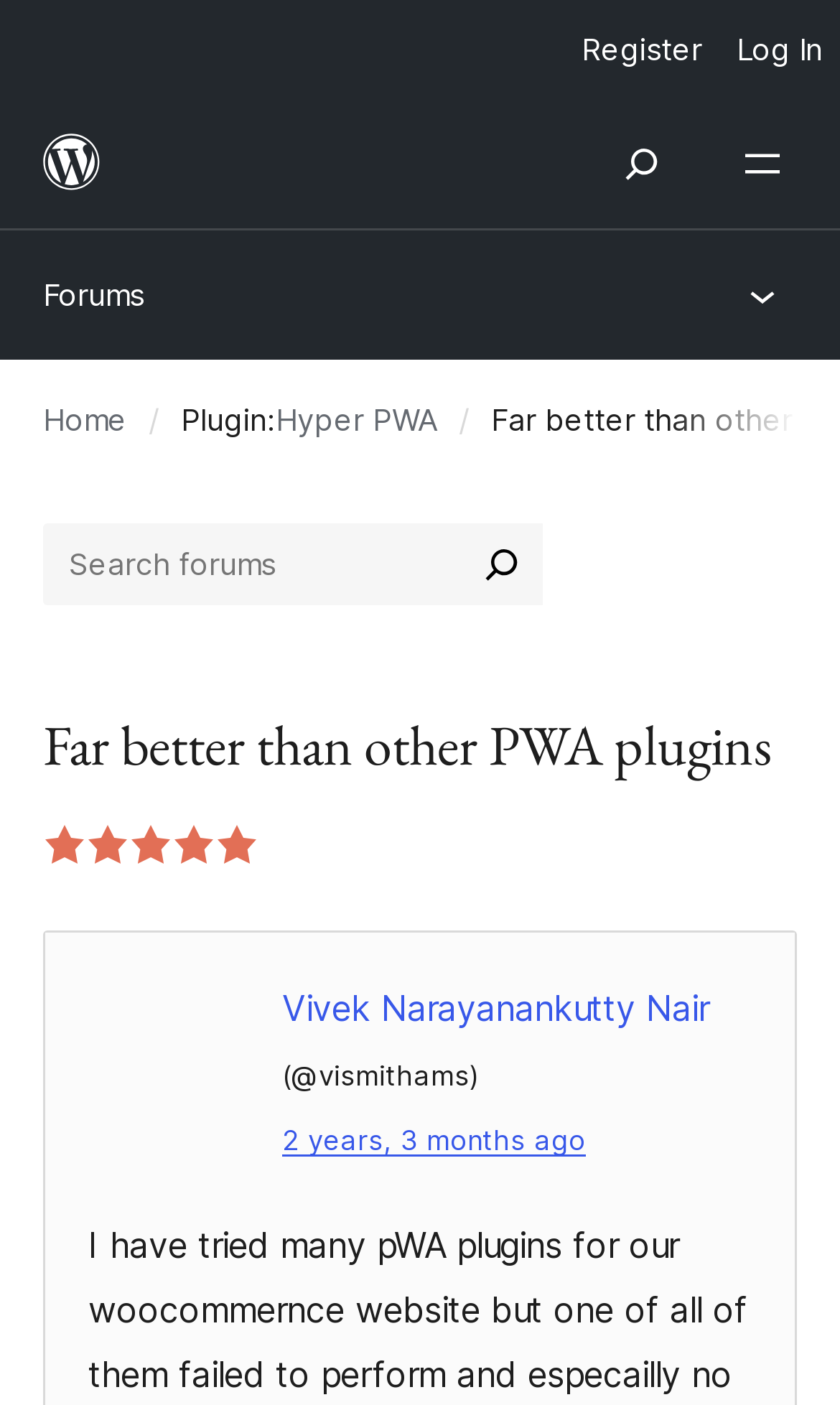Find the bounding box coordinates for the element described here: "Instagram".

None